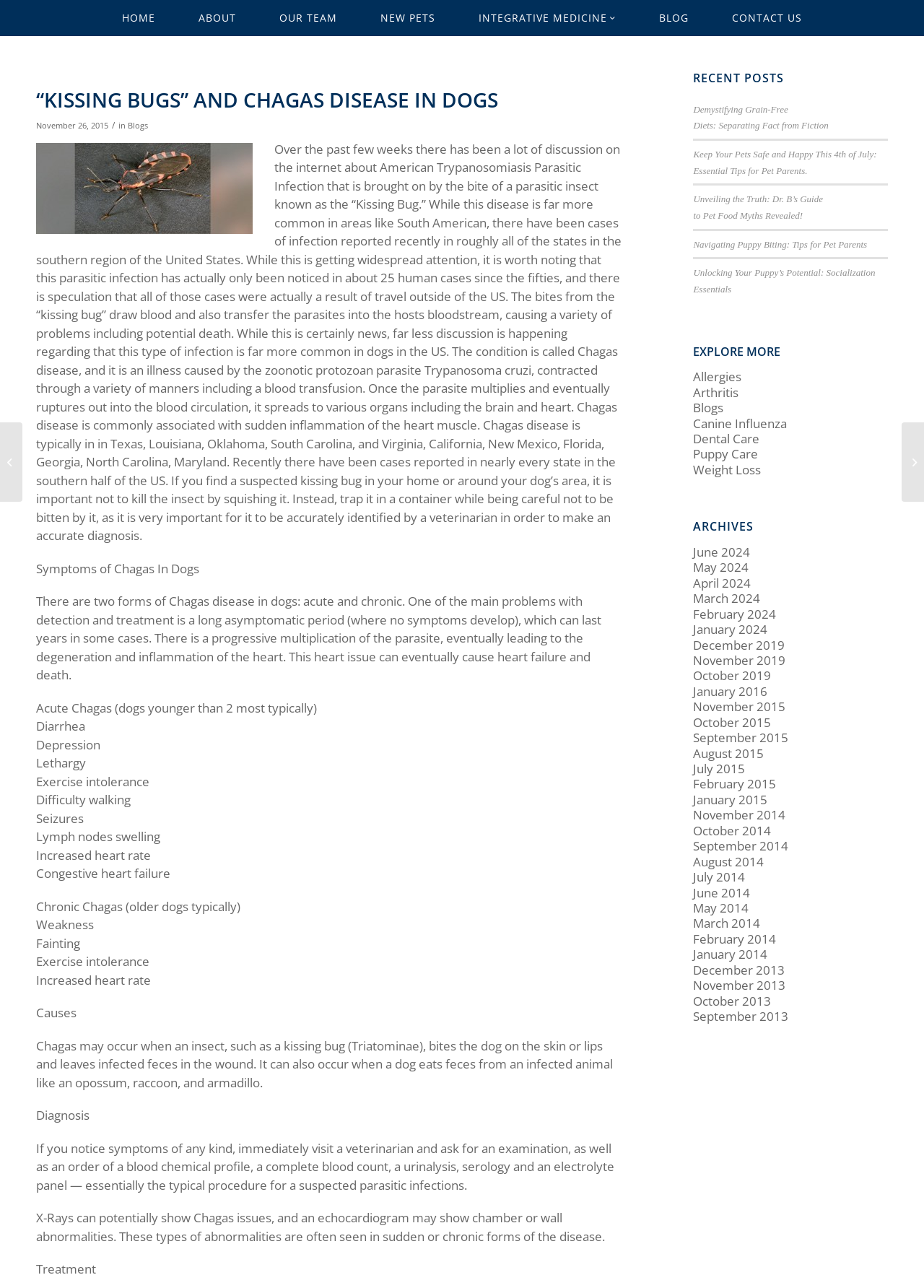Pinpoint the bounding box coordinates of the element that must be clicked to accomplish the following instruction: "View next message". The coordinates should be in the format of four float numbers between 0 and 1, i.e., [left, top, right, bottom].

None